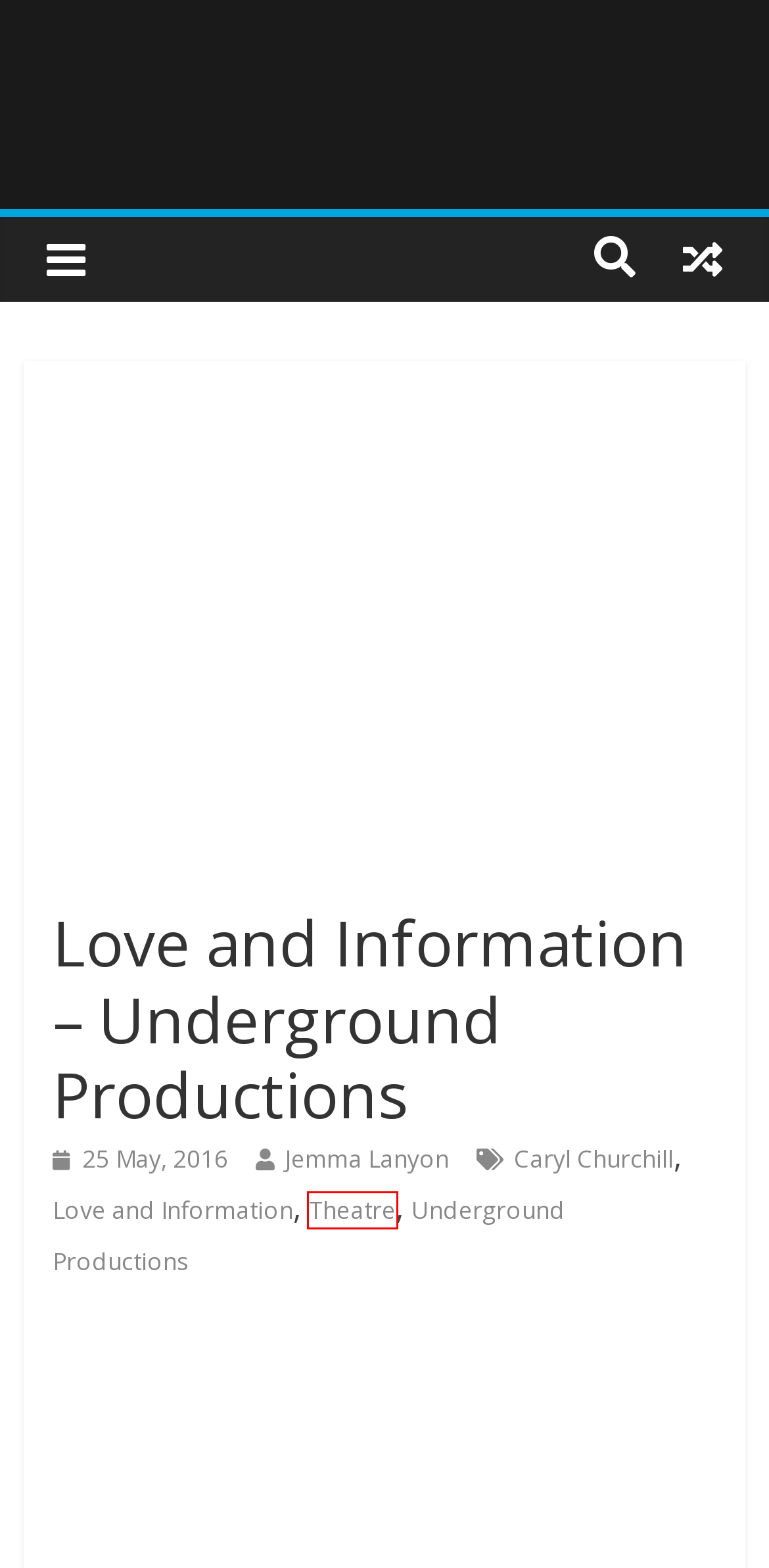You have been given a screenshot of a webpage, where a red bounding box surrounds a UI element. Identify the best matching webpage description for the page that loads after the element in the bounding box is clicked. Options include:
A. Caryl Churchill Archives - AussieTheatre.com
B. A Quick Chat With Tom Jeffcote | A Quick Chat With
C. Contact Us - AussieTheatre.com
D. Underground Productions Archives - AussieTheatre.com
E. 'Movie Von Trapp' Nicholas Hammond to host Rodgers and Hammerstein concert | News
F. Theatre Archives - AussieTheatre.com
G. International arts community come together to support Cranes for Lauren | News
H. Love and Information Archives - AussieTheatre.com

F